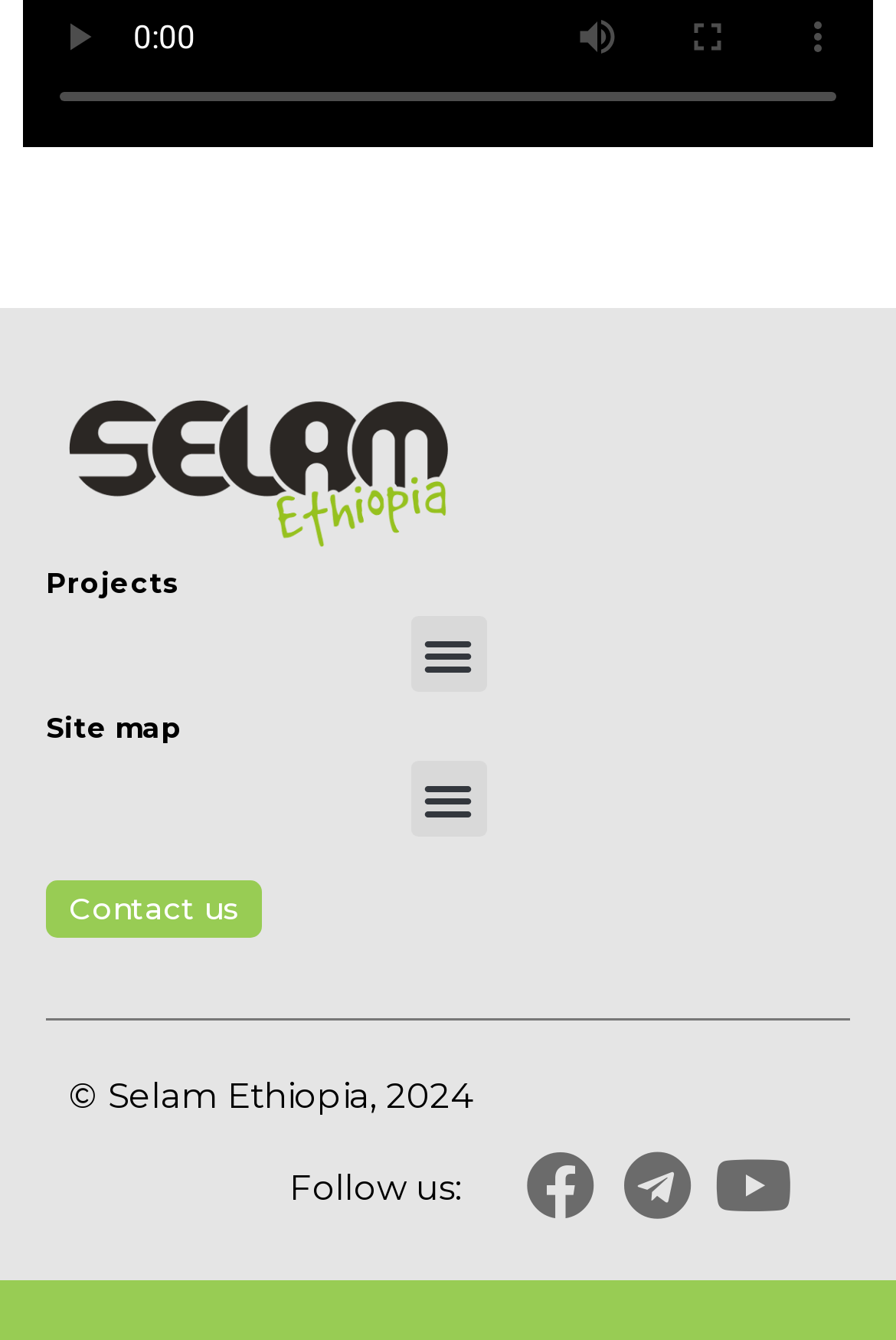Carefully examine the image and provide an in-depth answer to the question: What social media platforms can users follow?

Users can follow the organization on three social media platforms: Facebook, Telegram, and Youtube. This is evident from the links at the bottom of the webpage, which are accompanied by icons representing each platform.